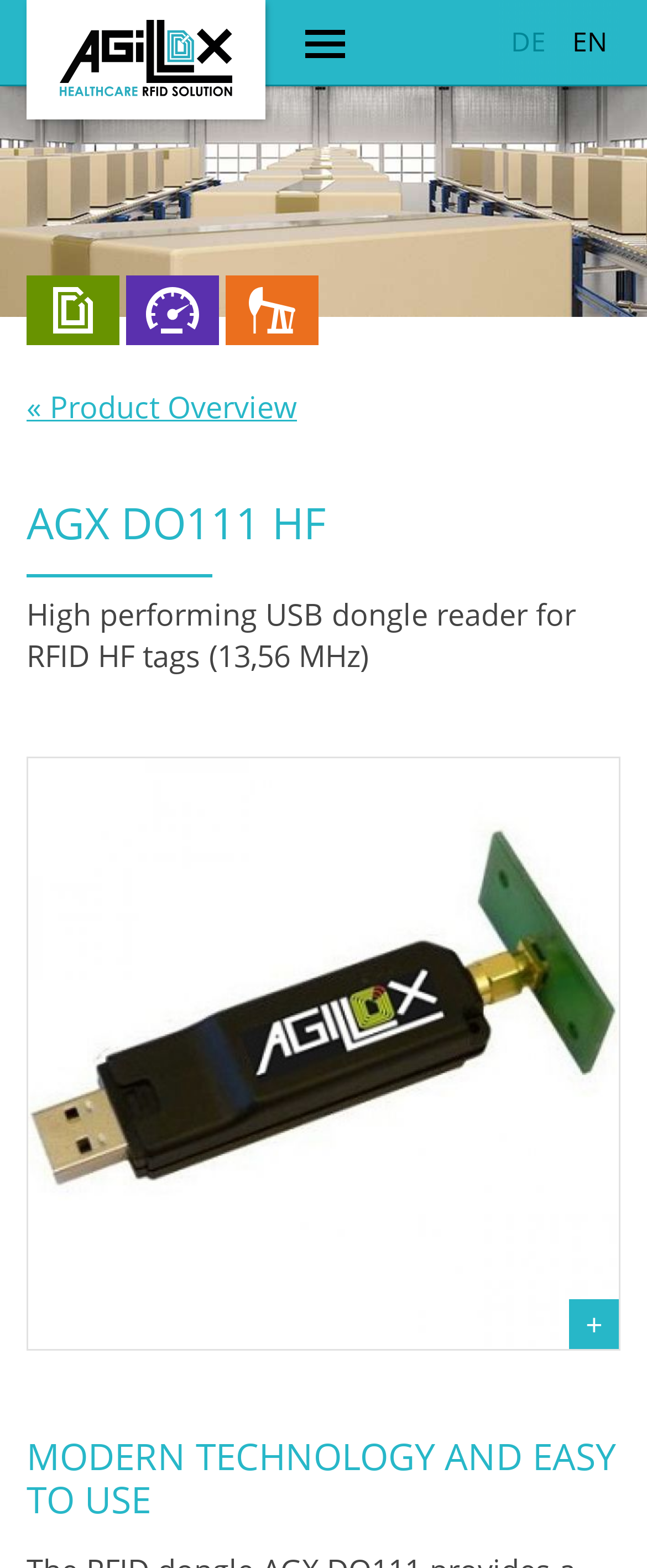Describe all the significant parts and information present on the webpage.

The webpage appears to be a product page for a USB dongle reader for RFID HF tags. At the top left, there is a logo for "Logo Healthcare" which is an image. On the top right, there are two language options, "DE" and "EN", which are links. 

Below the language options, there is a large image that spans the entire width of the page, showing products on a conveyor belt. 

Underneath the image, there is a section with four links, arranged horizontally, which likely represent different product categories. 

Below this section, there is a heading that reads "AGX DO111 HF" and a brief product description that says "High performing USB dongle reader for RFID HF tags (13,56 MHz)". 

To the right of the product description, there is a "+" link with an accompanying image. 

Finally, at the bottom of the page, there is a heading that reads "MODERN TECHNOLOGY AND EASY TO USE".